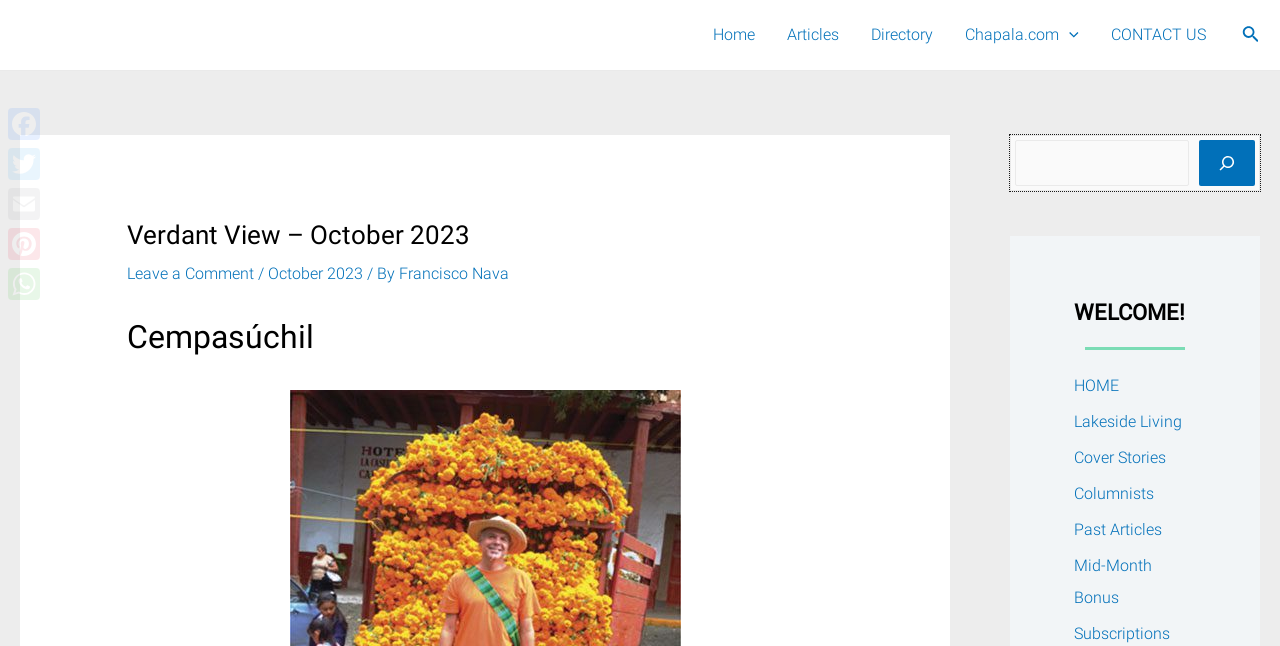Identify and extract the main heading from the webpage.

Verdant View – October 2023